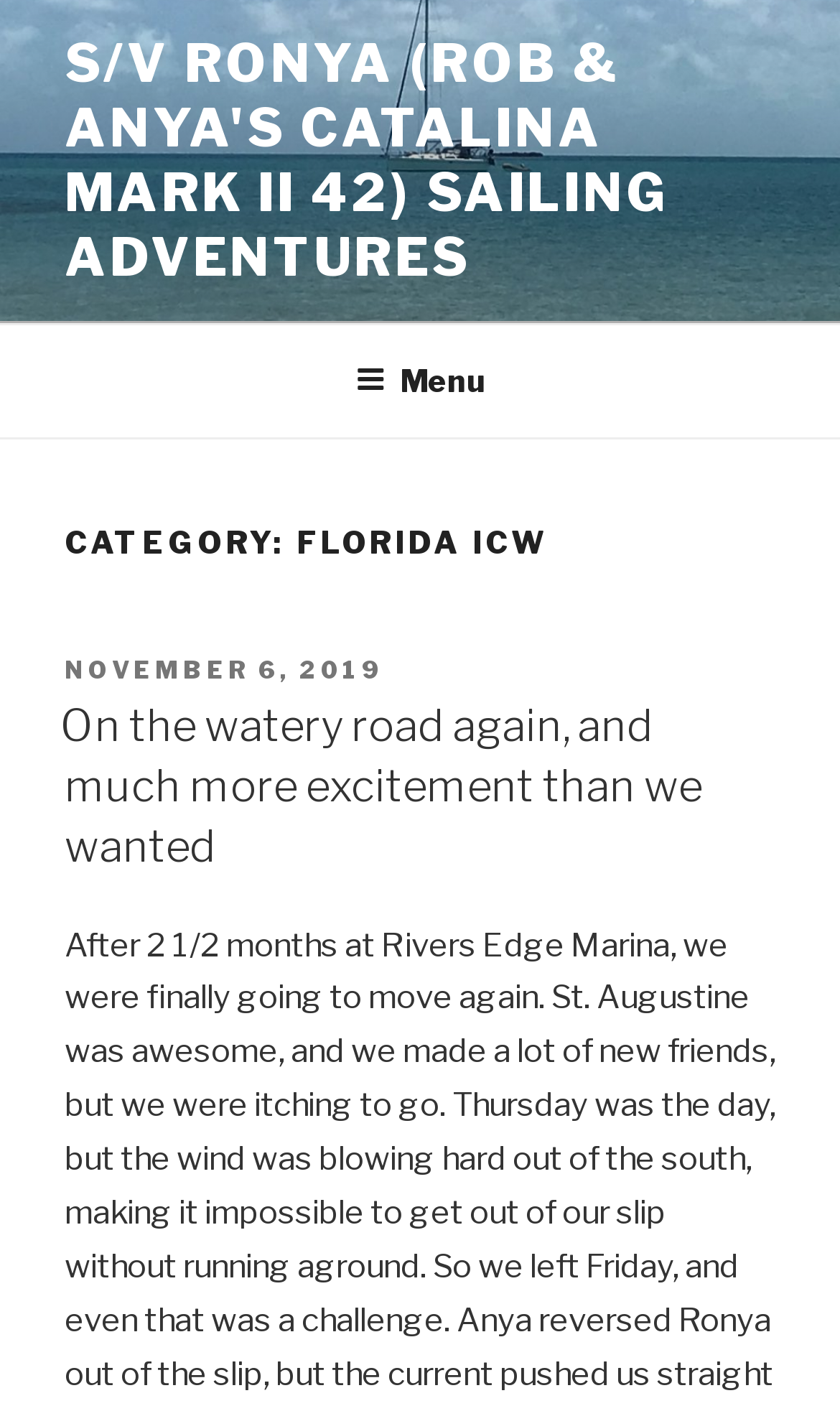What is the date of the post?
Look at the image and respond with a one-word or short-phrase answer.

November 6, 2019